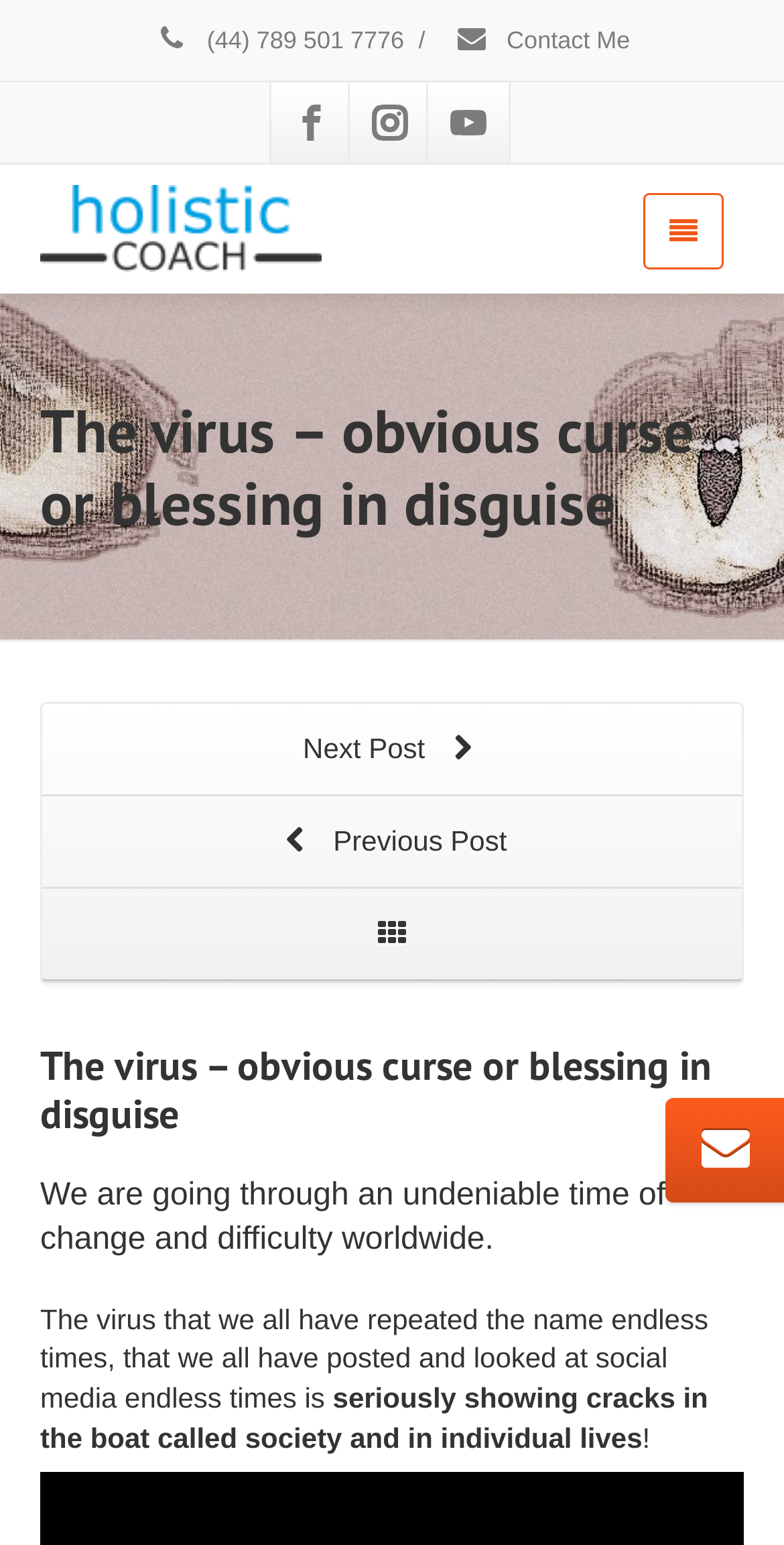Locate the coordinates of the bounding box for the clickable region that fulfills this instruction: "Read the next post".

[0.054, 0.456, 0.946, 0.514]